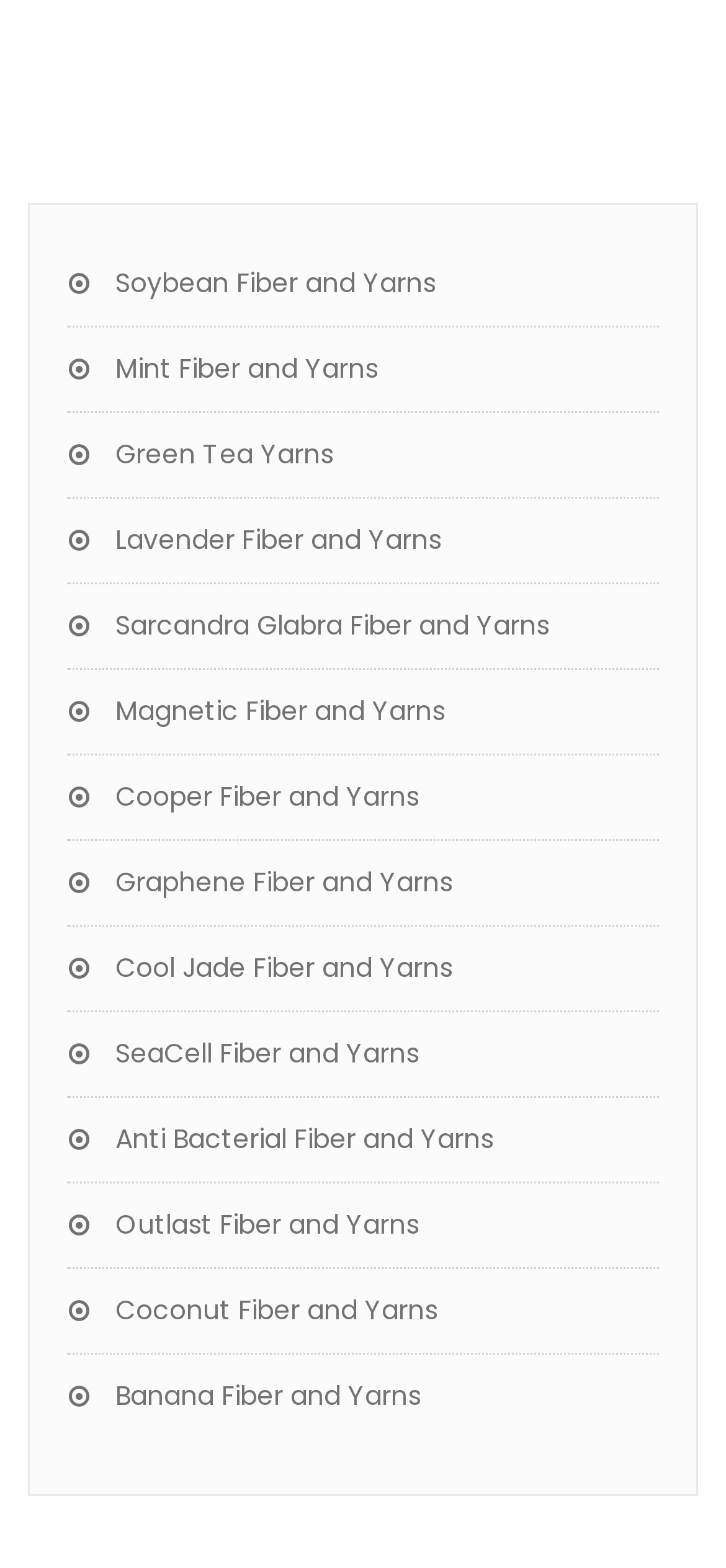From the webpage screenshot, predict the bounding box coordinates (top-left x, top-left y, bottom-right x, bottom-right y) for the UI element described here: Cool Jade Fiber and Yarns

[0.092, 0.605, 0.623, 0.629]